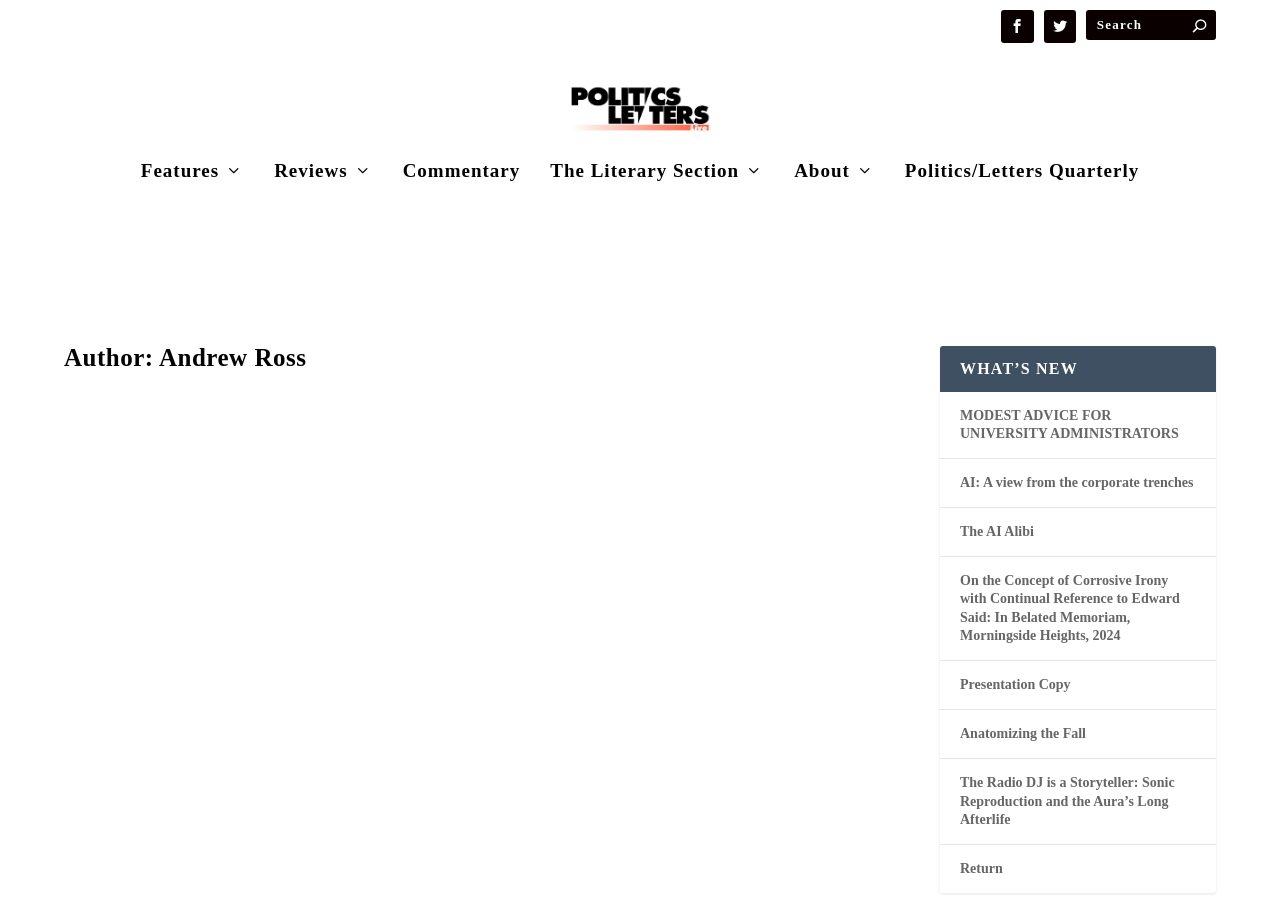Please specify the bounding box coordinates of the region to click in order to perform the following instruction: "Learn about 'Allstar Functions How-to'".

None